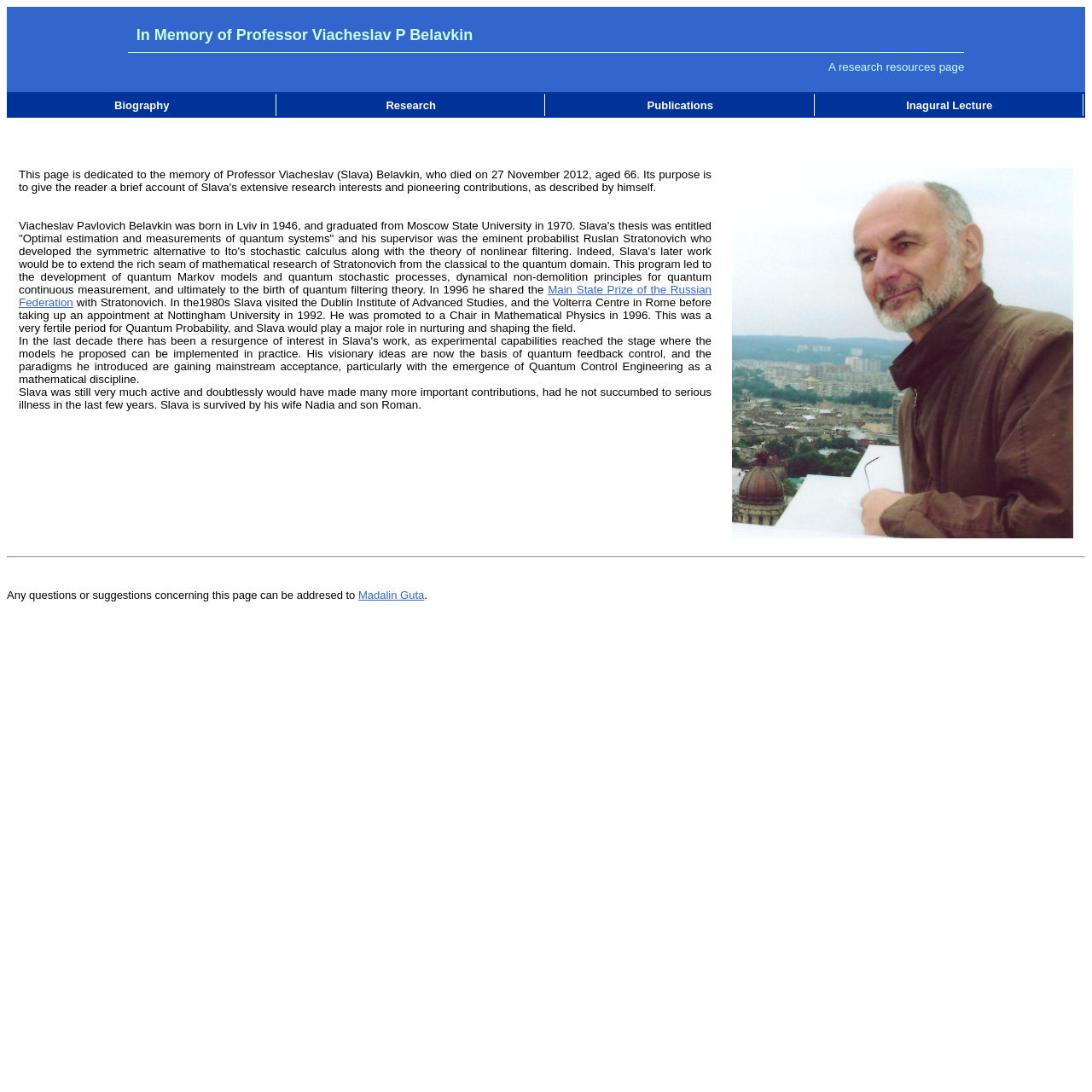What award did Professor Belavkin share with Stratonovich in 1996?
Examine the image closely and answer the question with as much detail as possible.

The award that Professor Belavkin shared with Stratonovich in 1996 can be found in the biography section of the webpage, which describes his achievements and honors. Specifically, it is mentioned that he shared the Main State Prize of the Russian Federation with Stratonovich in 1996.